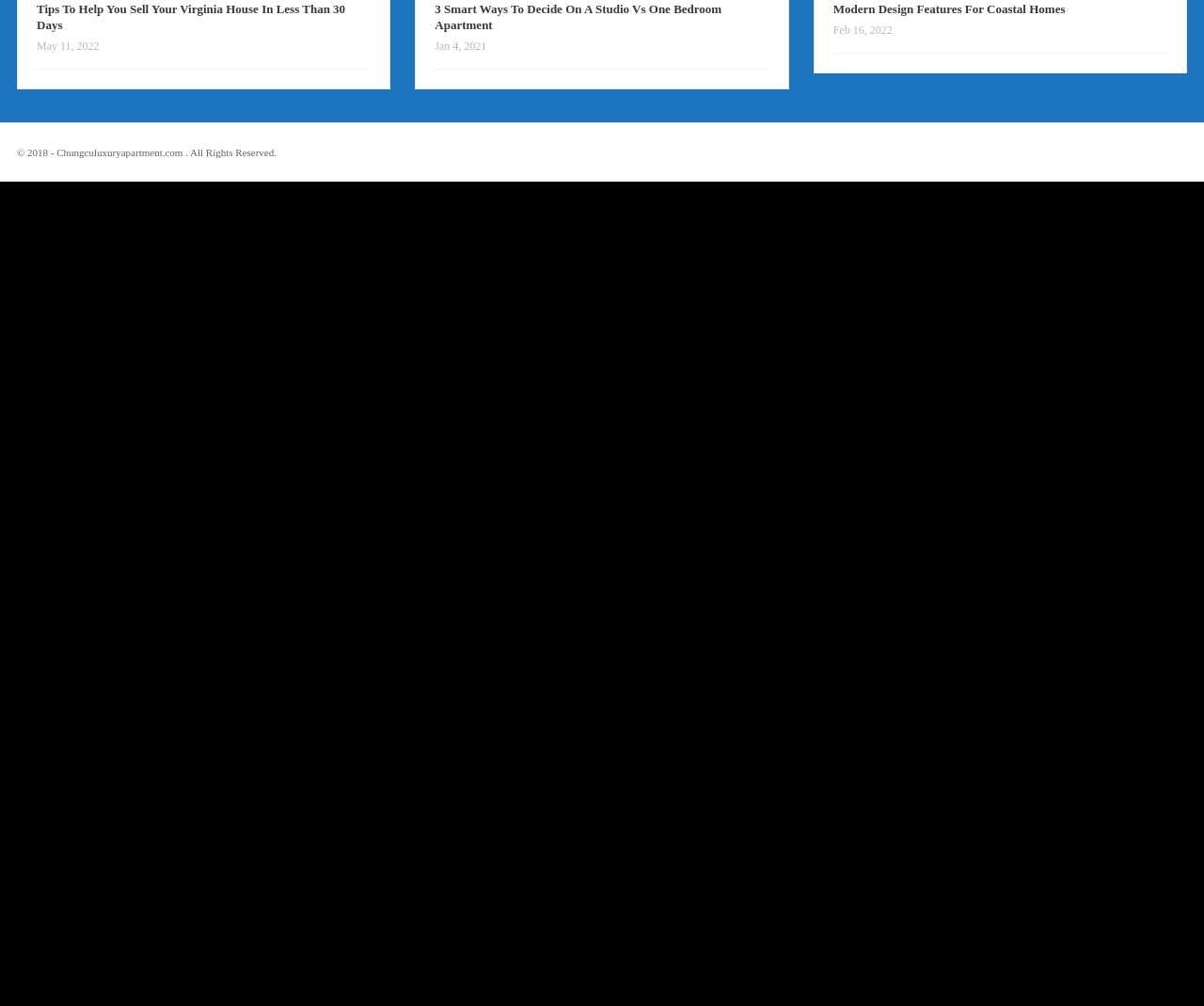Give a concise answer using one word or a phrase to the following question:
How many links are on the left side of the webpage?

2